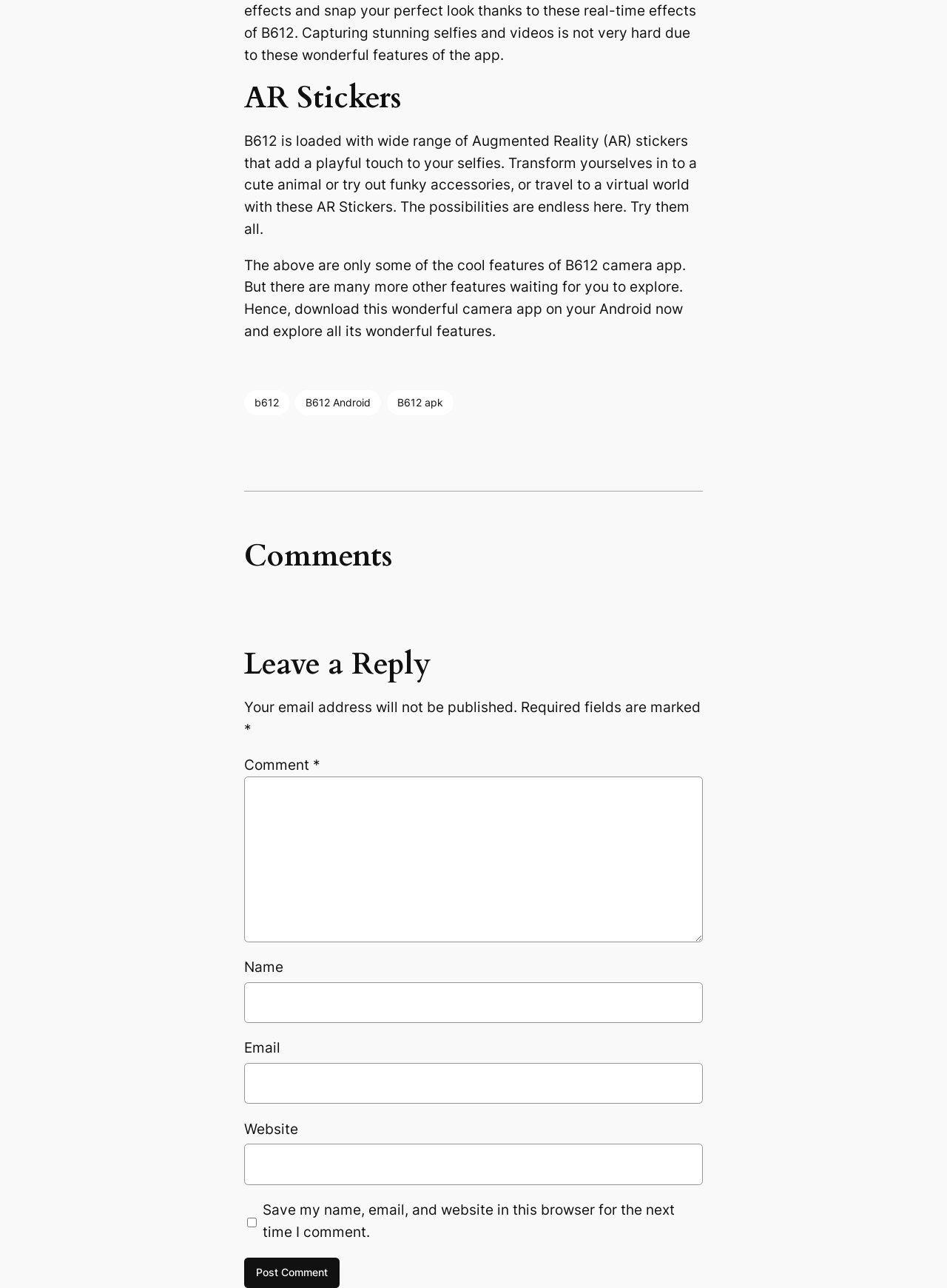Locate the bounding box coordinates of the clickable region necessary to complete the following instruction: "Check the 'Save my name, email, and website in this browser for the next time I comment' checkbox". Provide the coordinates in the format of four float numbers between 0 and 1, i.e., [left, top, right, bottom].

[0.261, 0.935, 0.271, 0.963]